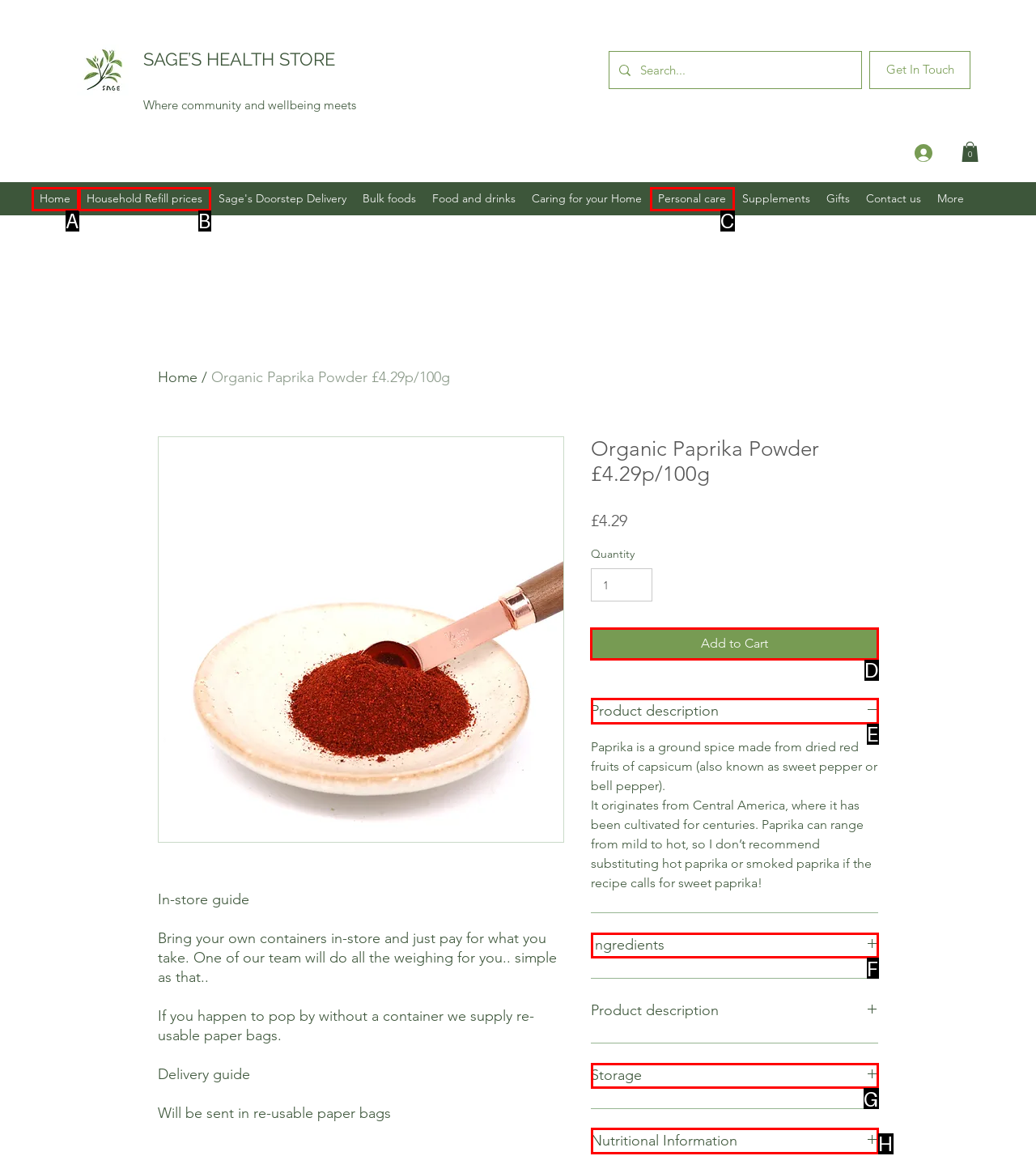Determine which HTML element I should select to execute the task: Go to the 'About Us' page
Reply with the corresponding option's letter from the given choices directly.

None